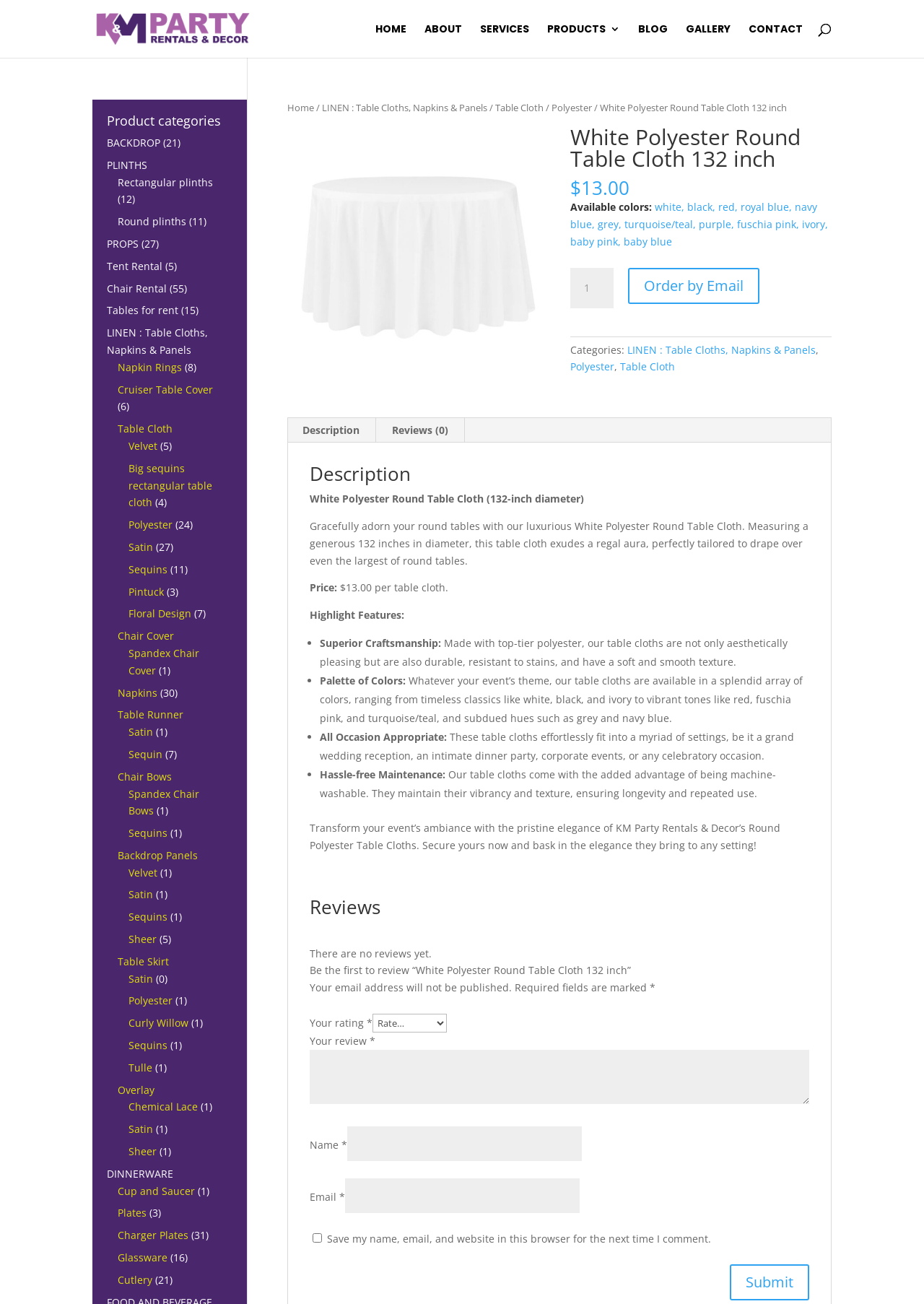Respond with a single word or phrase to the following question: How many reviews are there for this product?

0